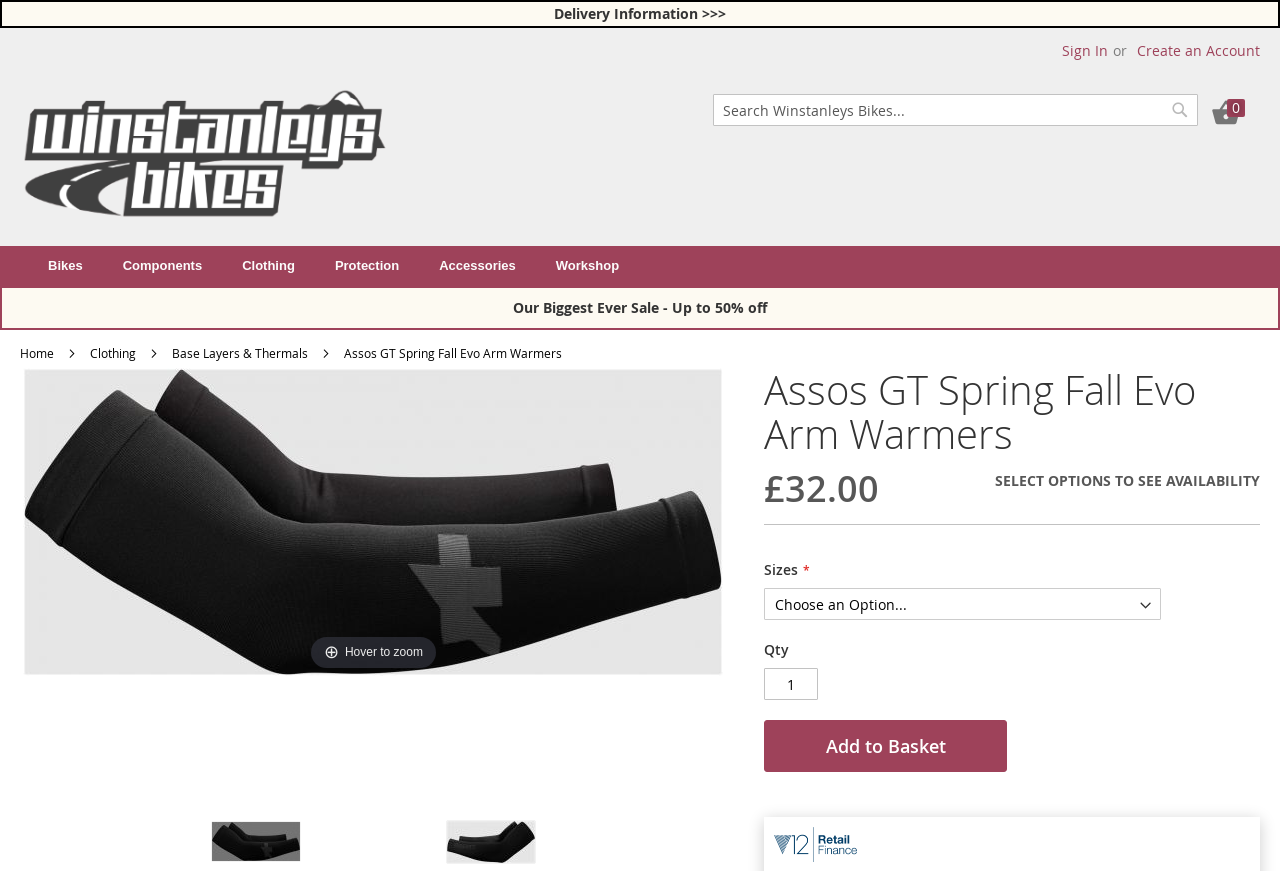Generate the title text from the webpage.

Assos GT Spring Fall Evo Arm Warmers